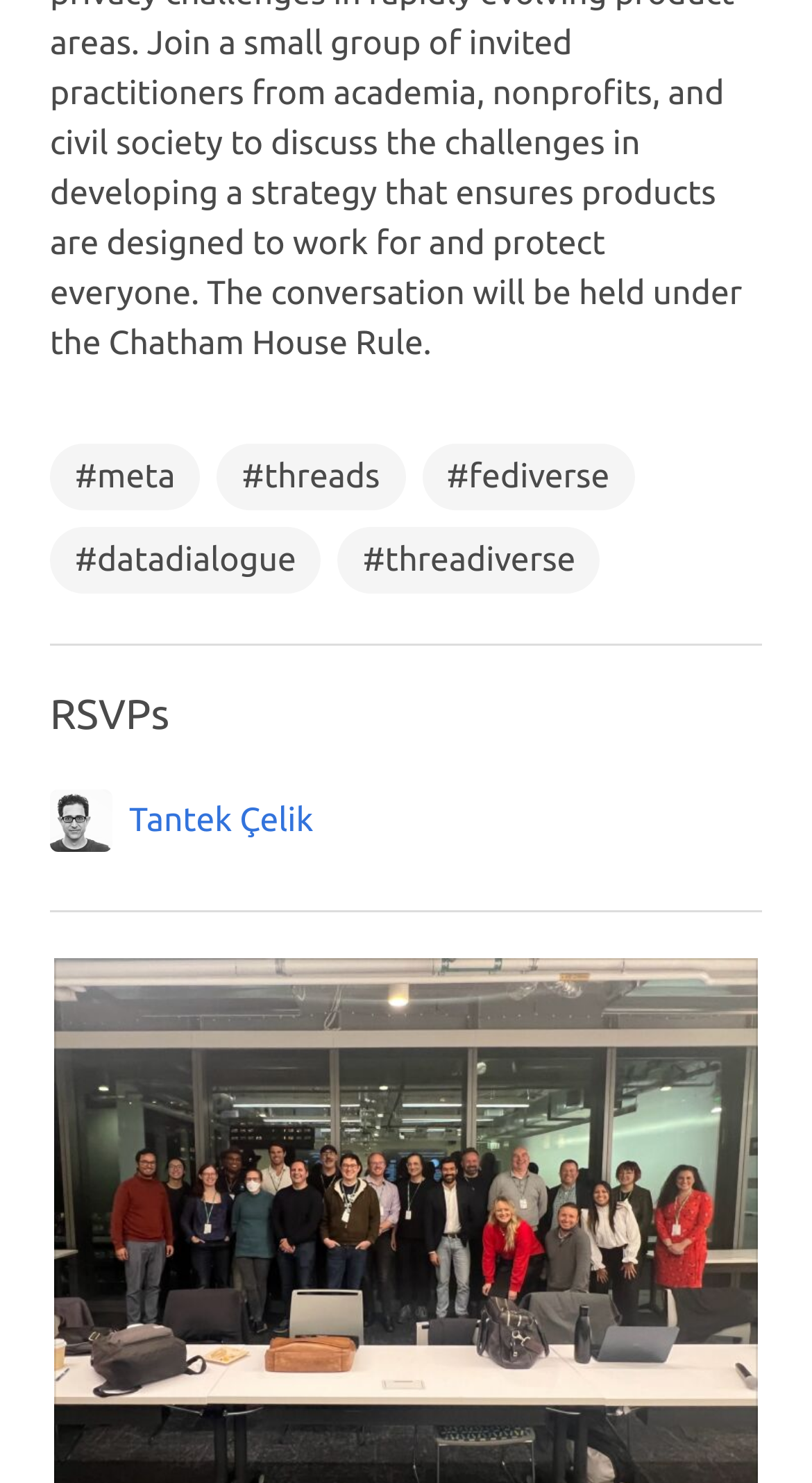Find the bounding box coordinates for the element described here: "Tantek Çelik".

[0.159, 0.536, 0.386, 0.57]